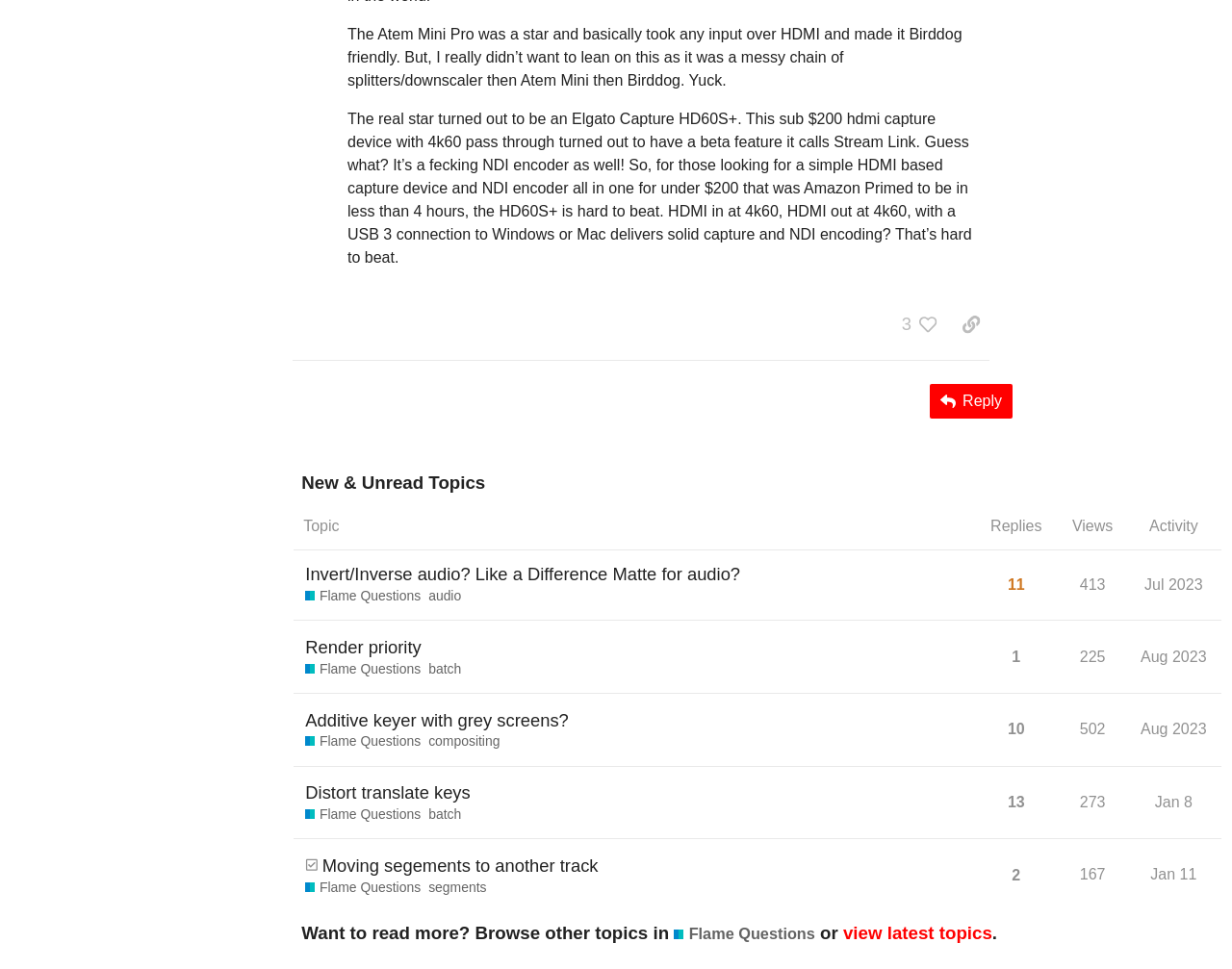Refer to the screenshot and answer the following question in detail:
What is the view count of the third topic?

The third topic has a gridcell with the text 'this topic has been viewed 502 times' which indicates that it has been viewed 502 times.